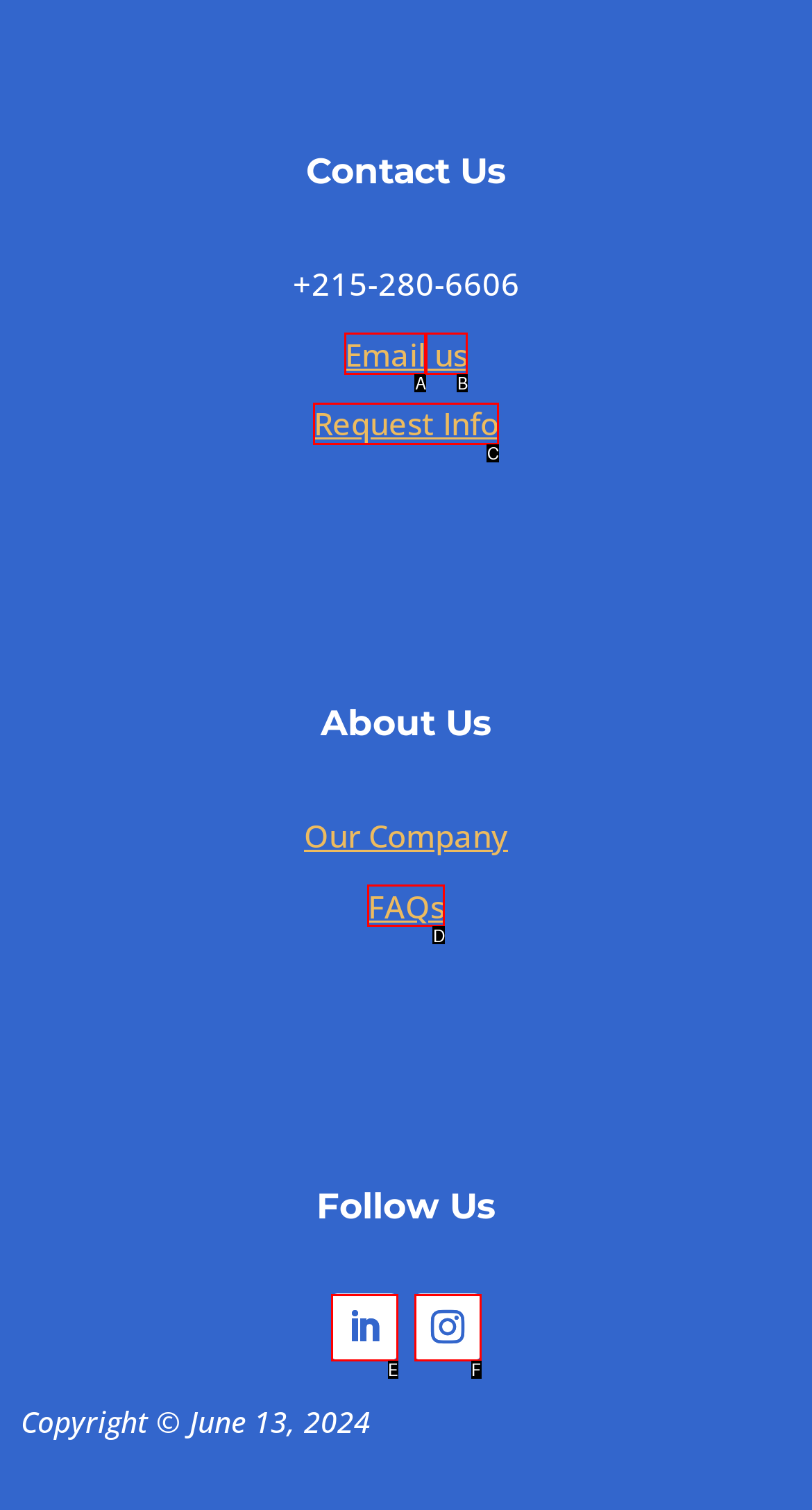Determine which HTML element best suits the description: list of our prior auctions. Reply with the letter of the matching option.

None